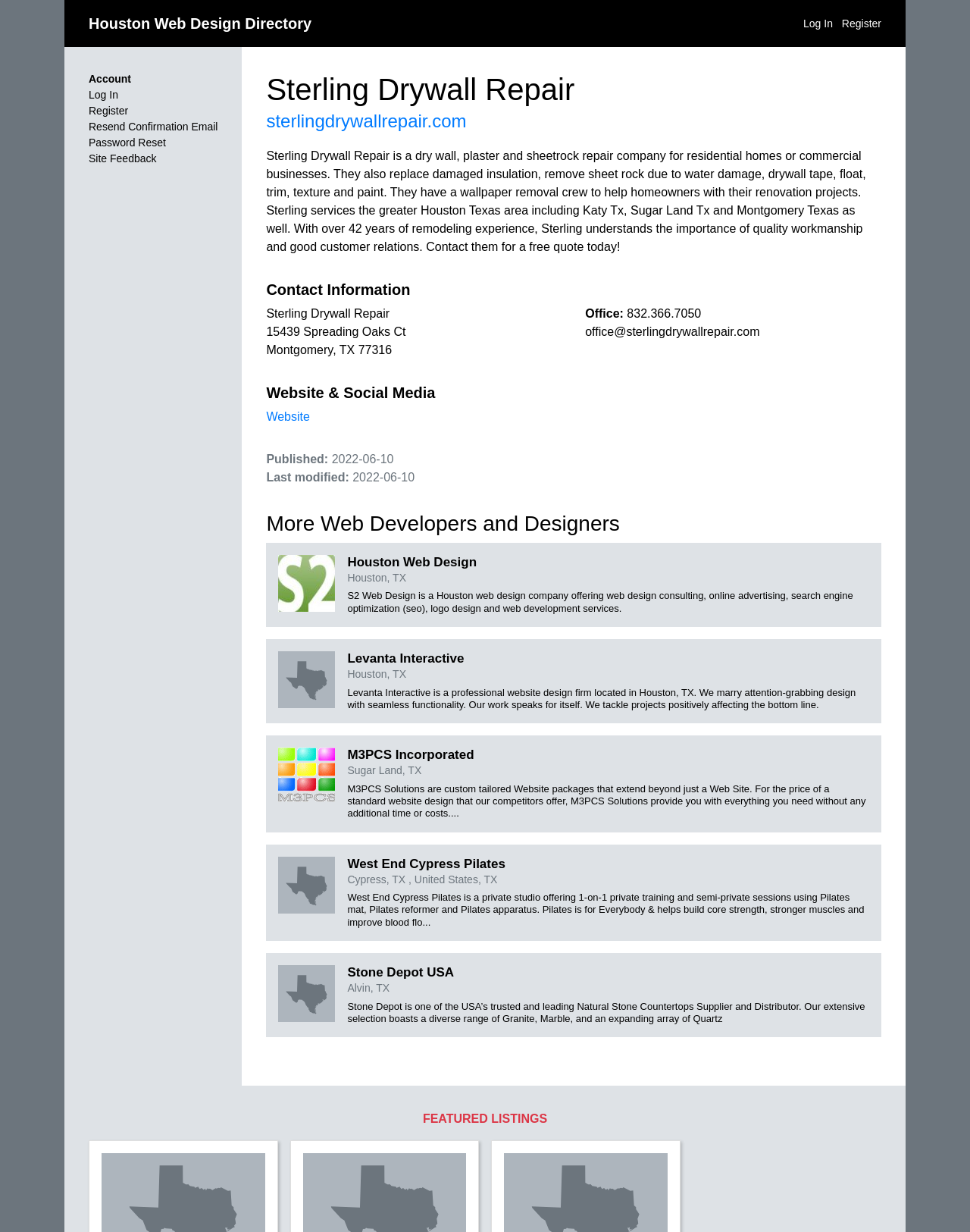Observe the image and answer the following question in detail: What is the company name of the dry wall repair service?

I found the company name by looking at the heading element with the text 'Sterling Drywall Repair' which is located at the top of the main content area.